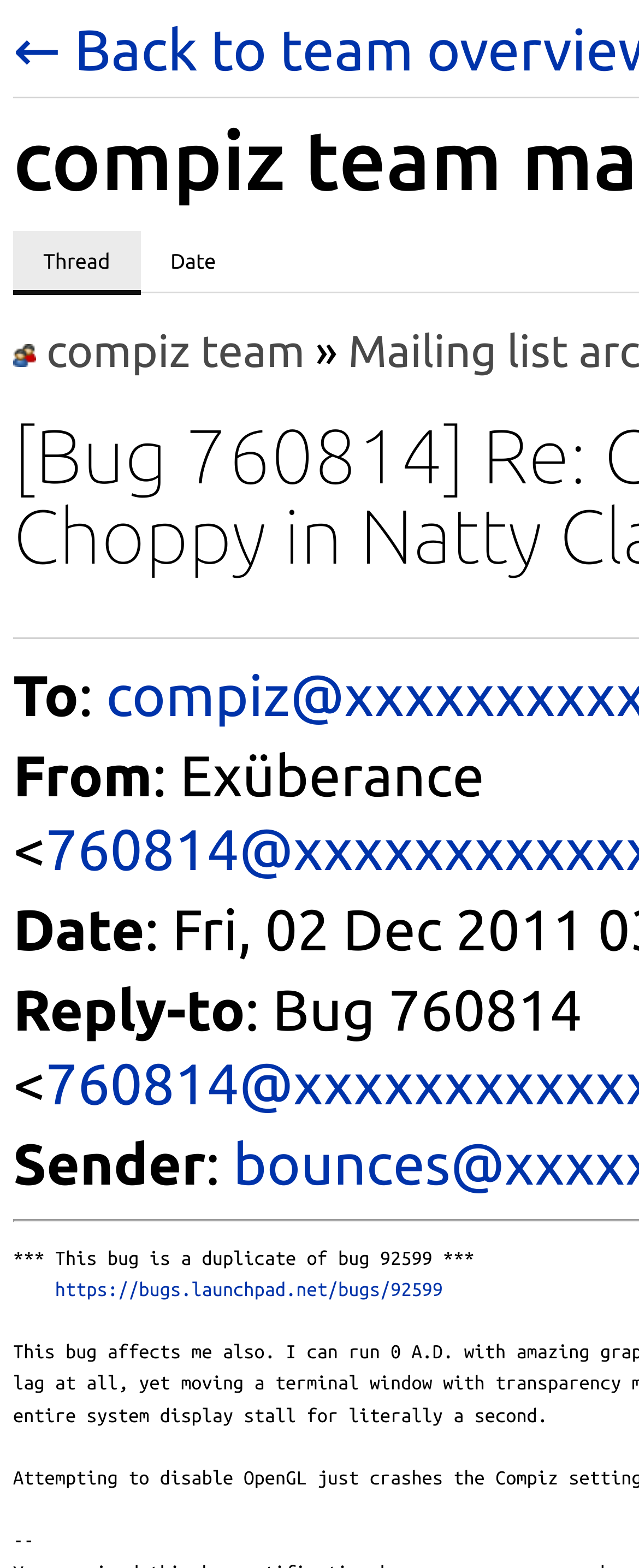Find and generate the main title of the webpage.

compiz team mailing list archive